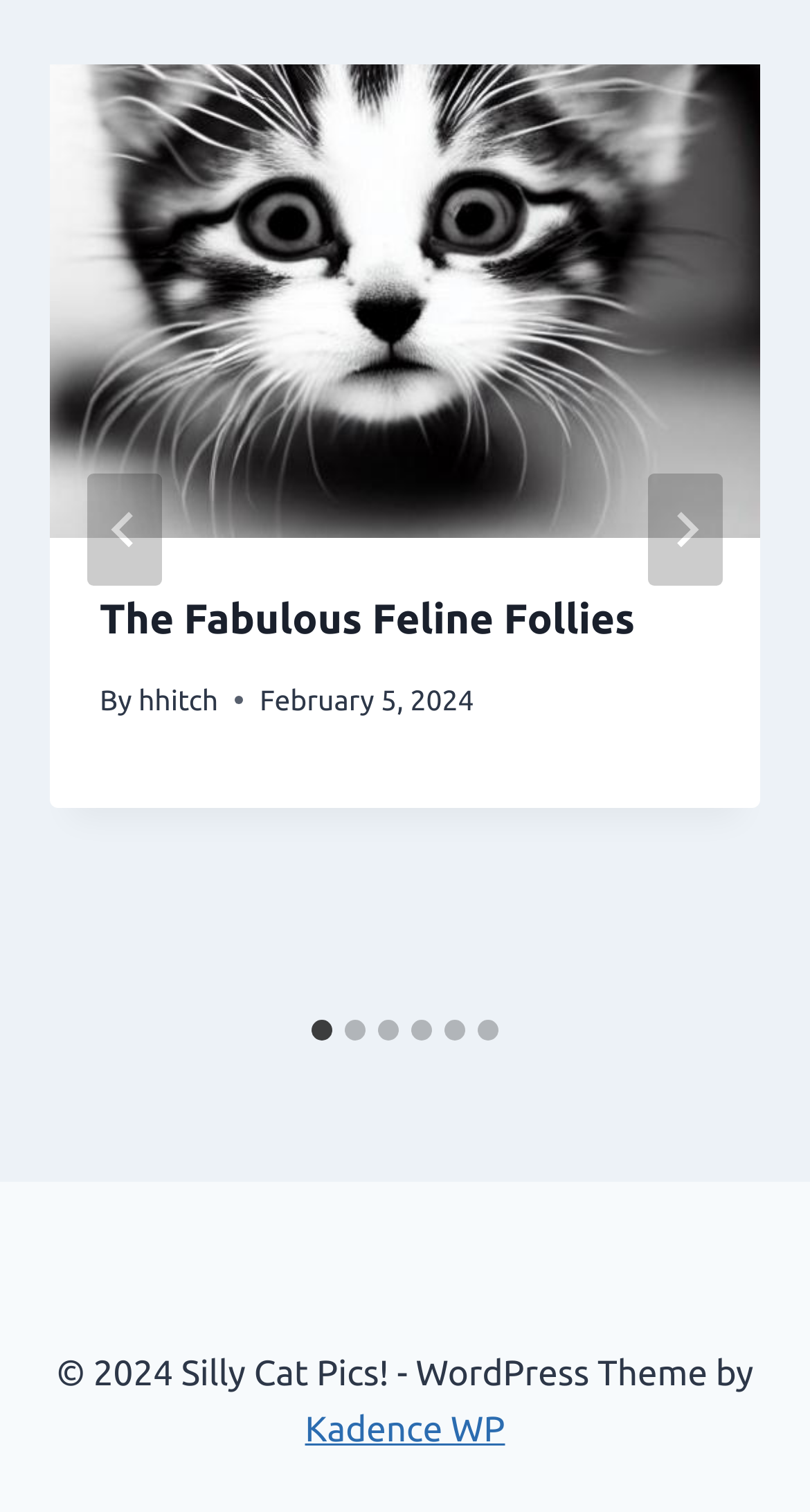Give a short answer to this question using one word or a phrase:
What is the author of the first slide?

hhitch